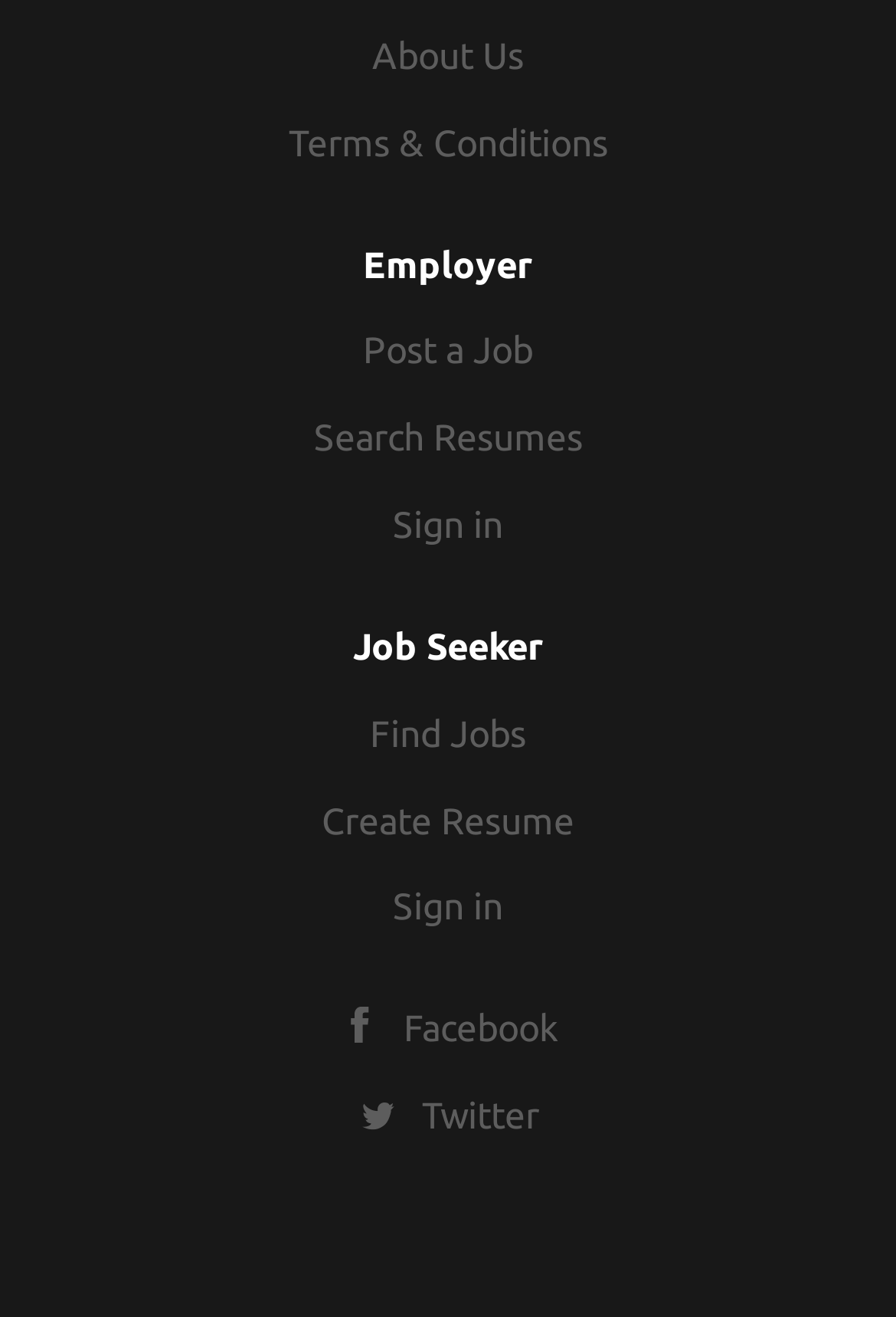Give a one-word or one-phrase response to the question:
How many times does the 'Sign in' link appear?

Twice